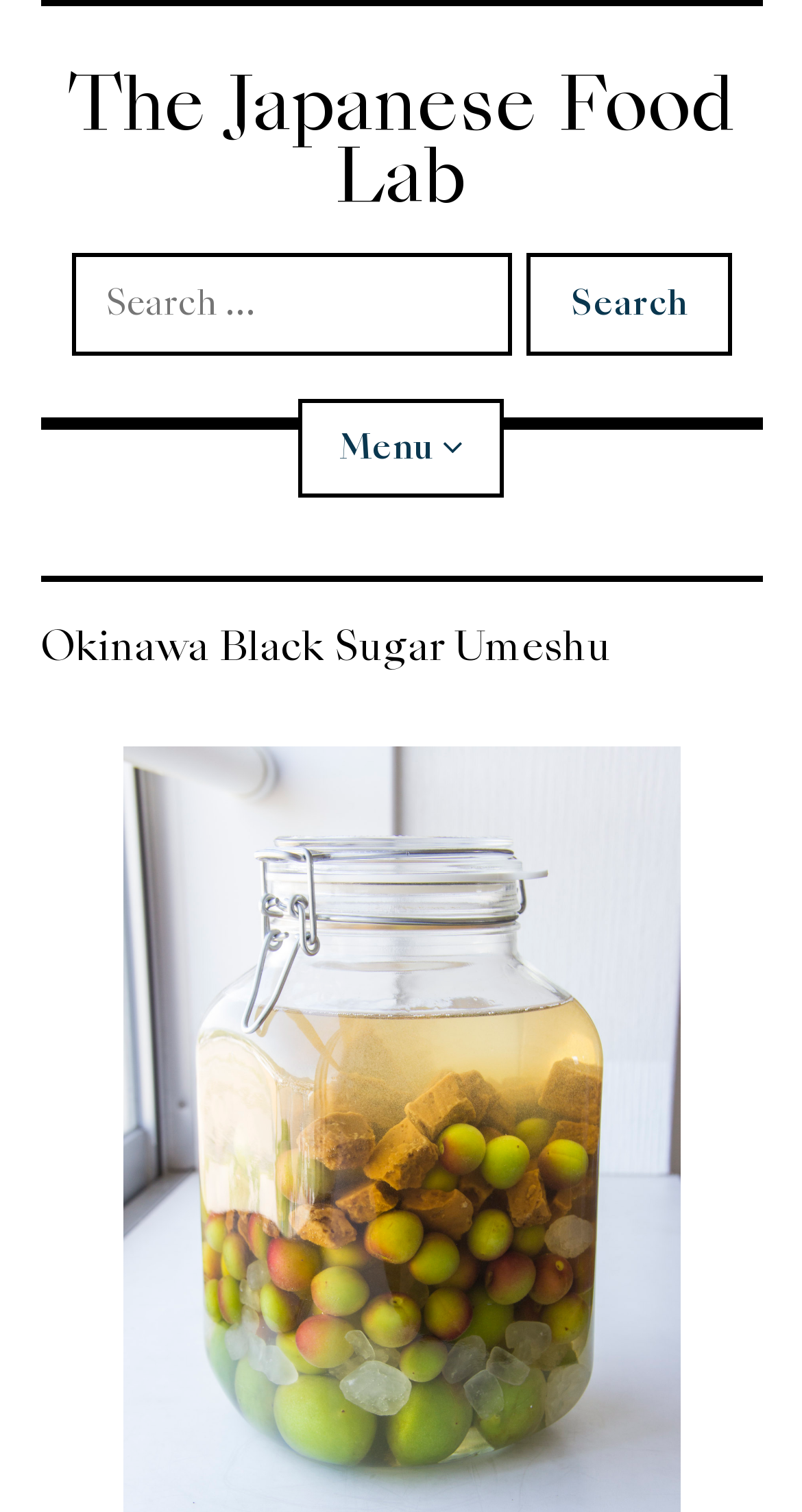Based on the element description, predict the bounding box coordinates (top-left x, top-left y, bottom-right x, bottom-right y) for the UI element in the screenshot: Aging Fish

[0.05, 0.91, 0.95, 0.975]